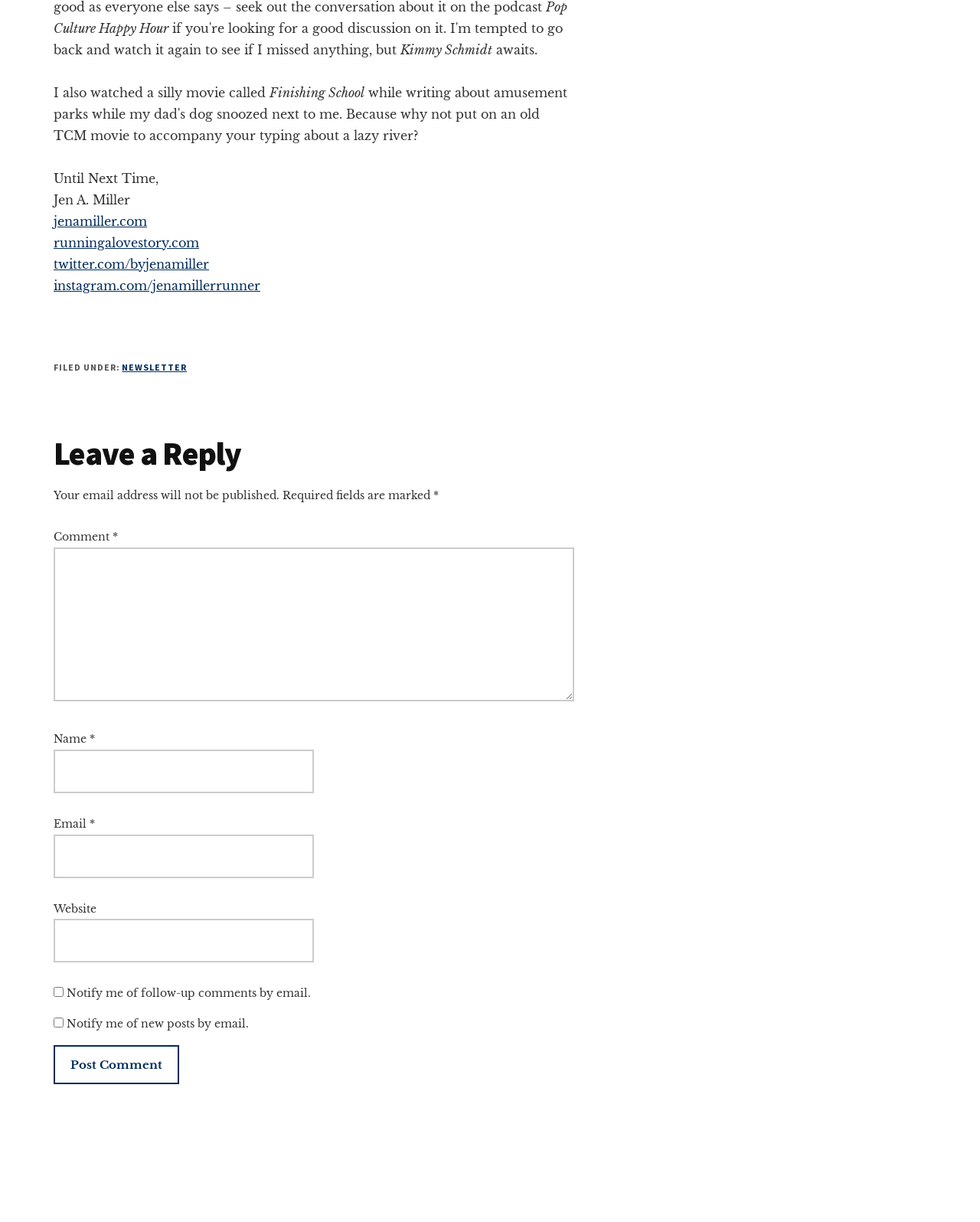What is the name of the author?
Please use the image to provide a one-word or short phrase answer.

Jen A. Miller